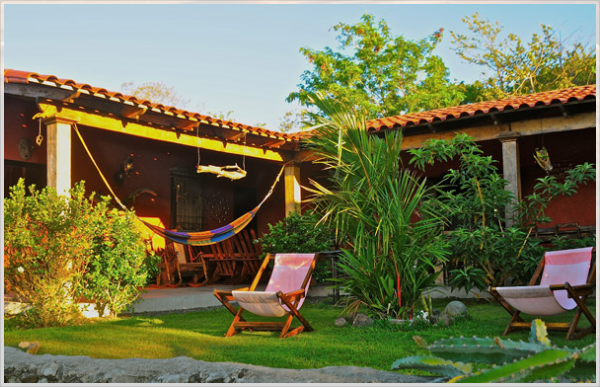Could you please study the image and provide a detailed answer to the question:
What type of plants surround the area?

The caption describes the lush greenery surrounding the area, specifically mentioning 'tall palms and bushy plants' which adds to the natural beauty of the garden space.